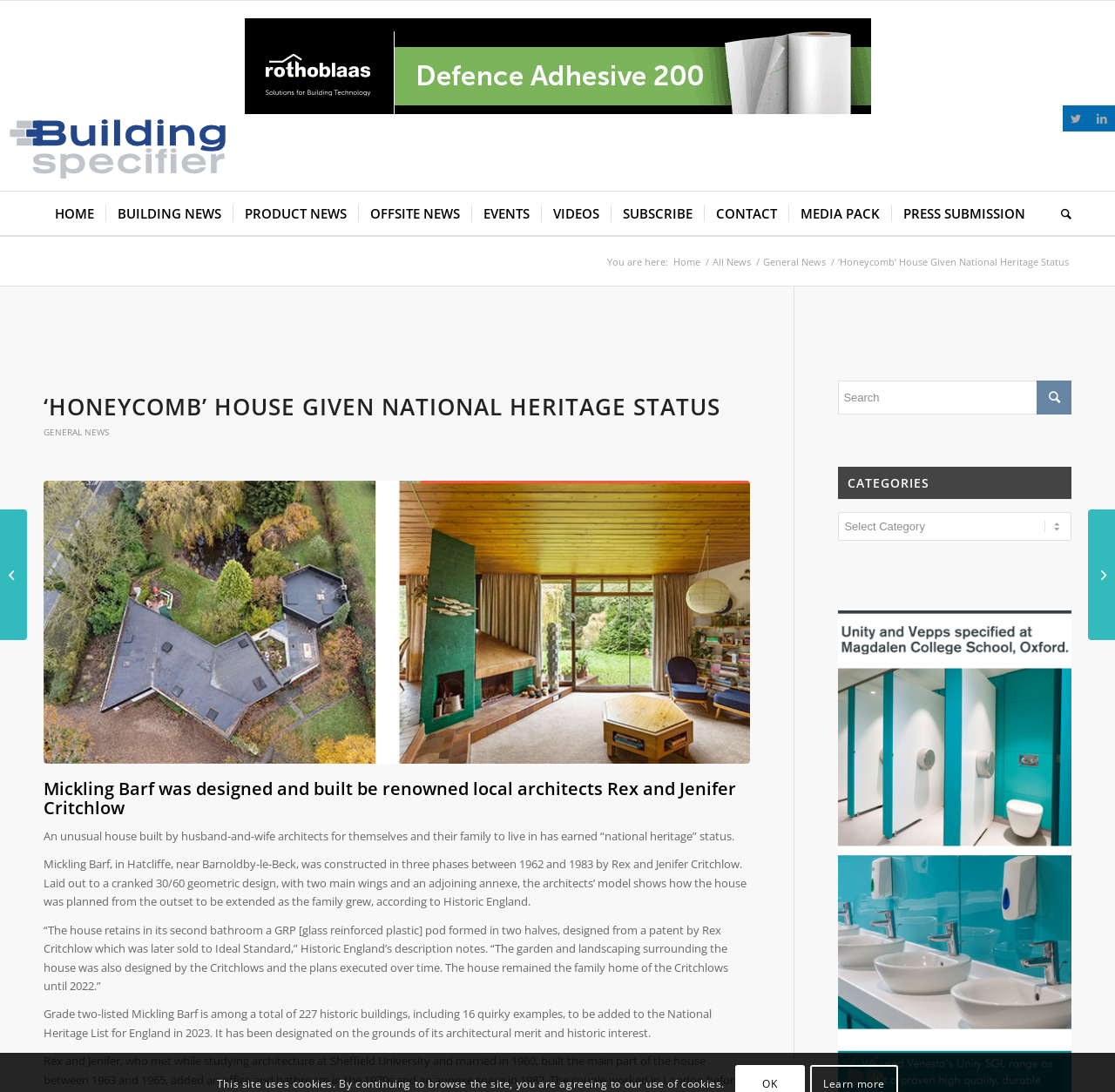Identify the title of the webpage and provide its text content.

‘HONEYCOMB’ HOUSE GIVEN NATIONAL HERITAGE STATUS